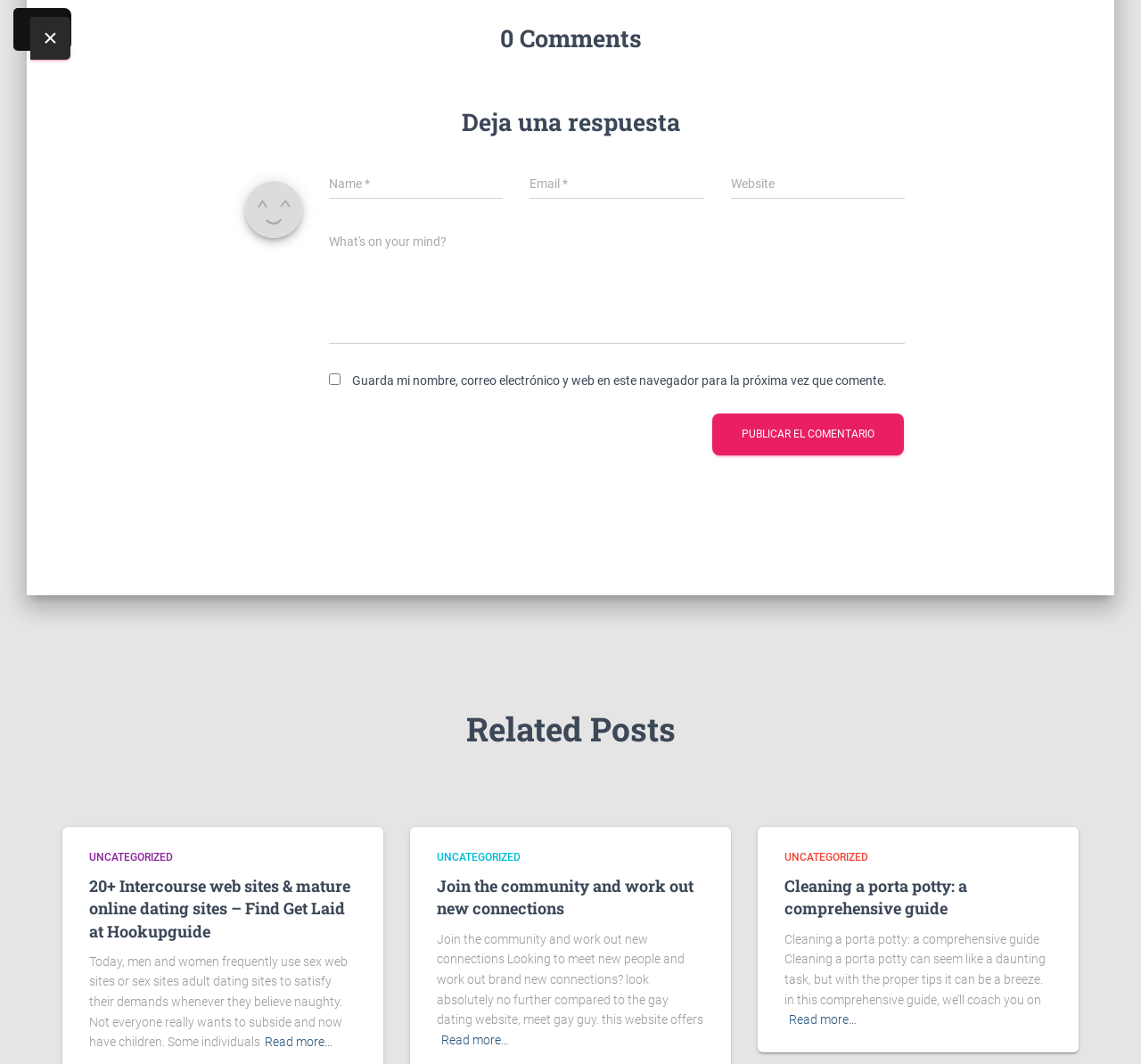Refer to the image and provide a thorough answer to this question:
What is the purpose of the textbox with the label 'Name'?

The textbox with the label 'Name' is required and is placed next to the avatar placeholder, suggesting that it is used to input the user's name, likely for commenting purposes.